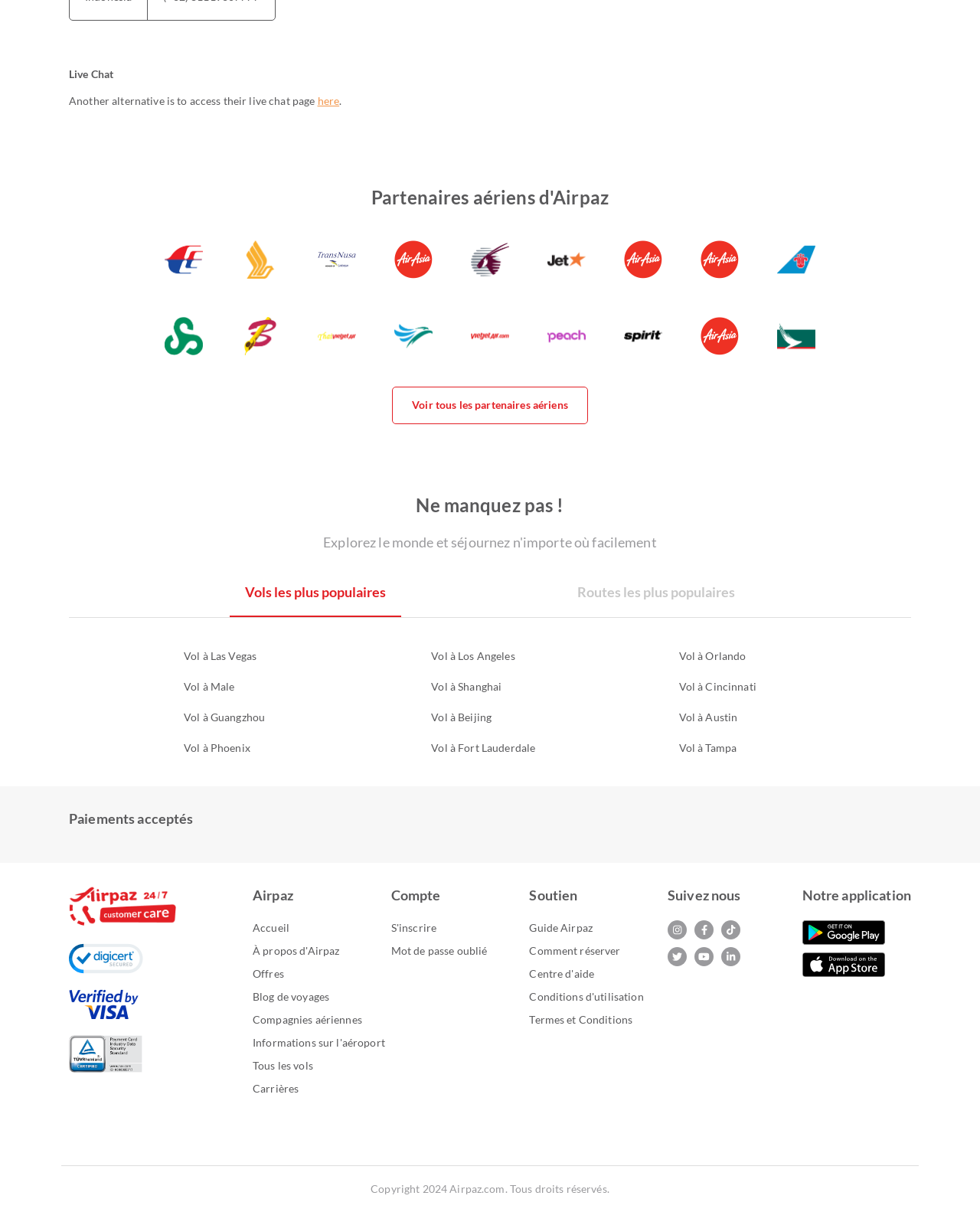Identify the bounding box coordinates of the area that should be clicked in order to complete the given instruction: "Select the 'Routes les plus populaires' tab". The bounding box coordinates should be four float numbers between 0 and 1, i.e., [left, top, right, bottom].

[0.573, 0.468, 0.766, 0.509]